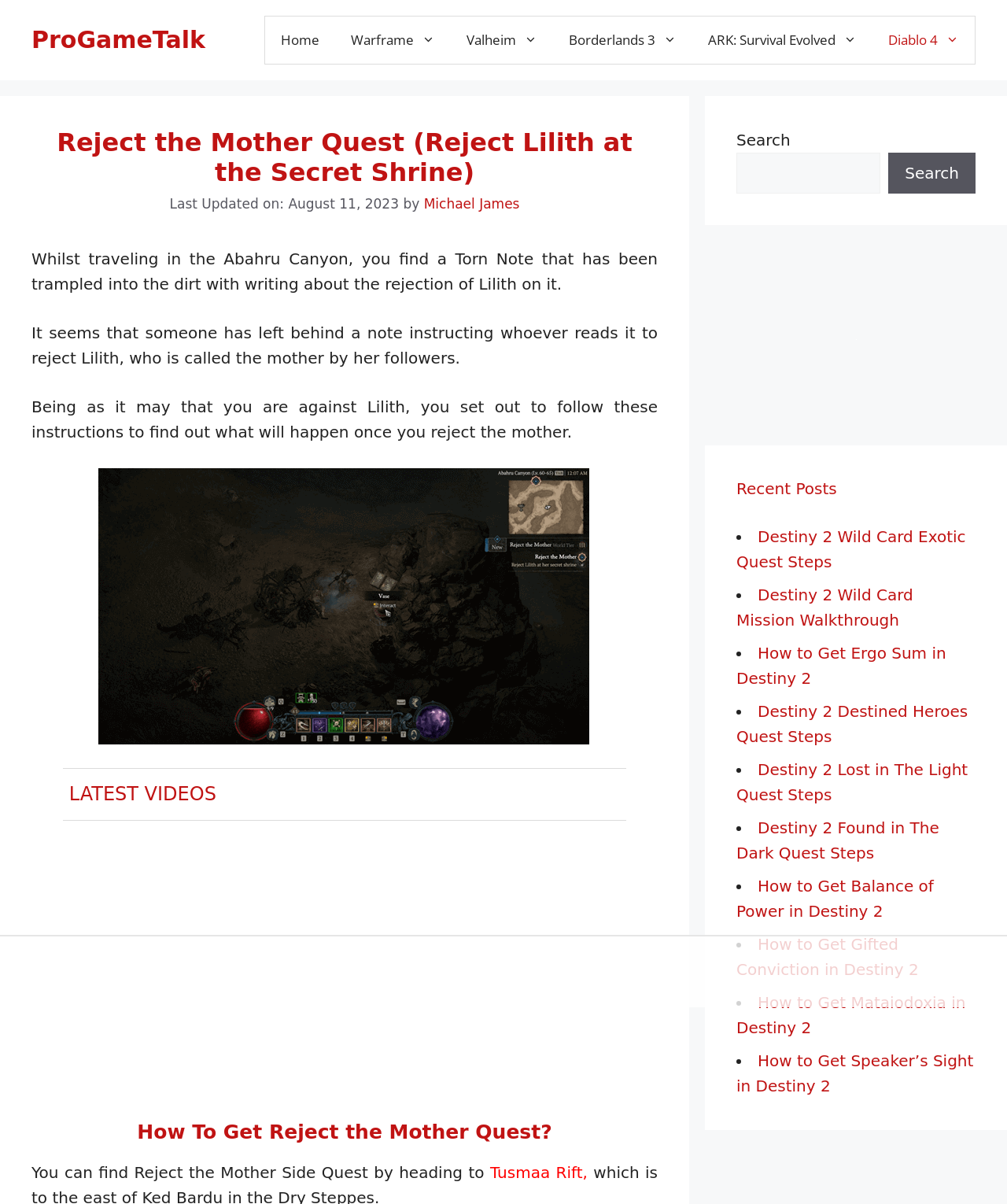Identify the headline of the webpage and generate its text content.

Reject the Mother Quest (Reject Lilith at the Secret Shrine)